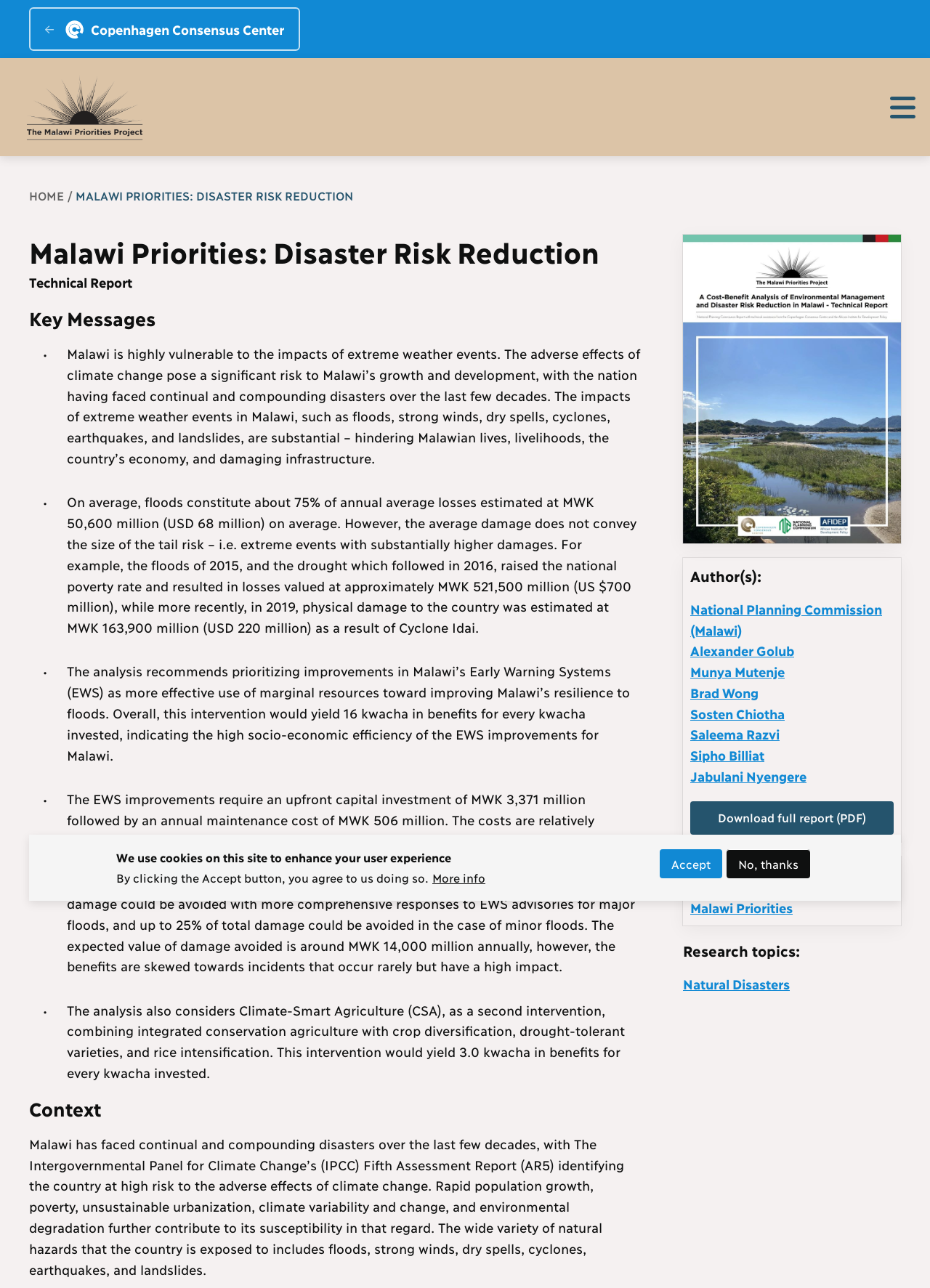Determine the bounding box coordinates (top-left x, top-left y, bottom-right x, bottom-right y) of the UI element described in the following text: Medi

None